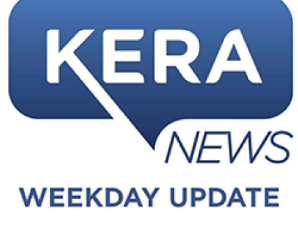Please answer the following question using a single word or phrase: 
What is the font size of 'NEWS' compared to 'KERA'?

slightly smaller